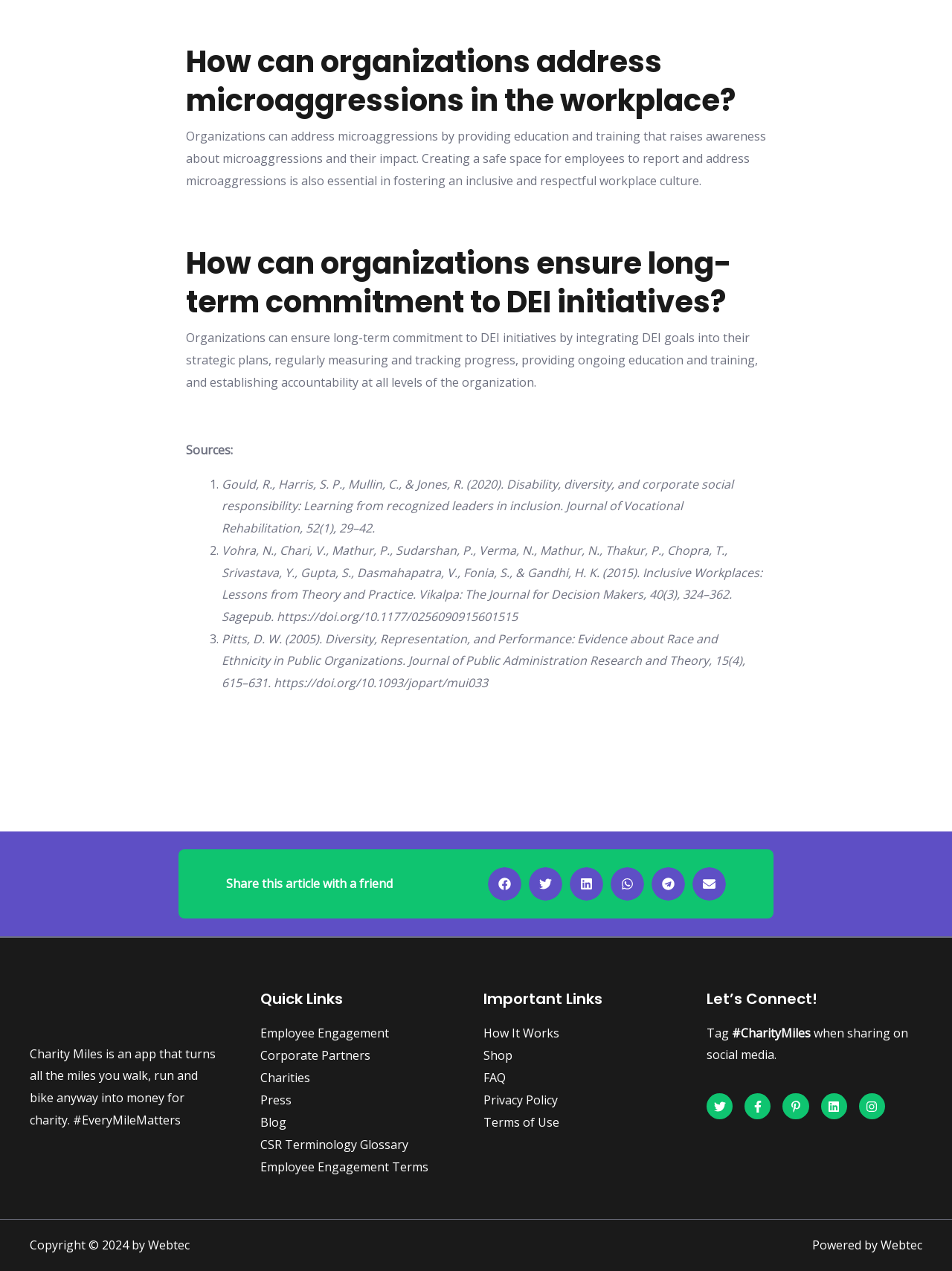Determine the bounding box coordinates of the element's region needed to click to follow the instruction: "View the Haskell / Cabal project". Provide these coordinates as four float numbers between 0 and 1, formatted as [left, top, right, bottom].

None